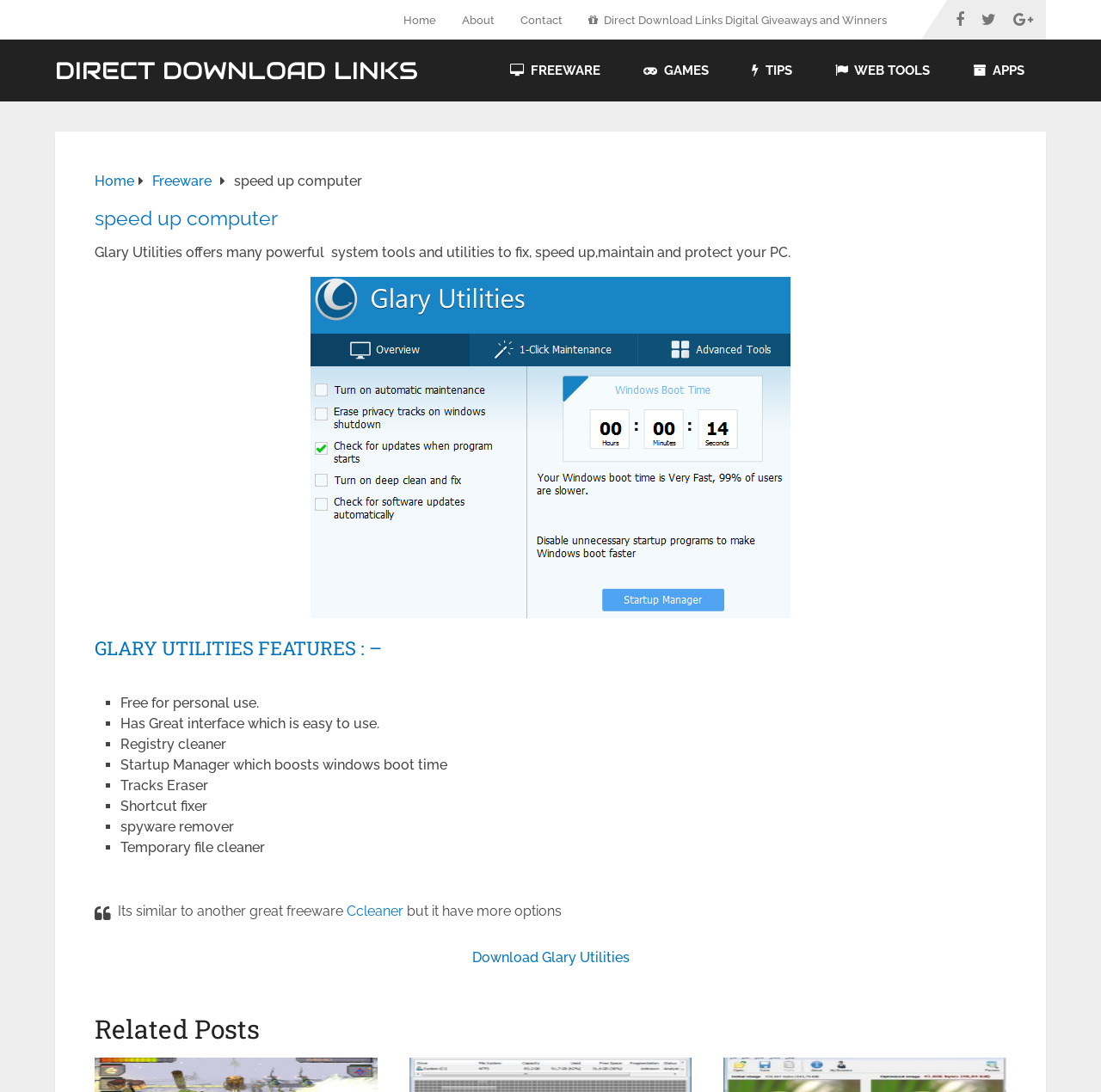Locate the bounding box of the UI element defined by this description: "Direct Download Links". The coordinates should be given as four float numbers between 0 and 1, formatted as [left, top, right, bottom].

[0.05, 0.054, 0.38, 0.076]